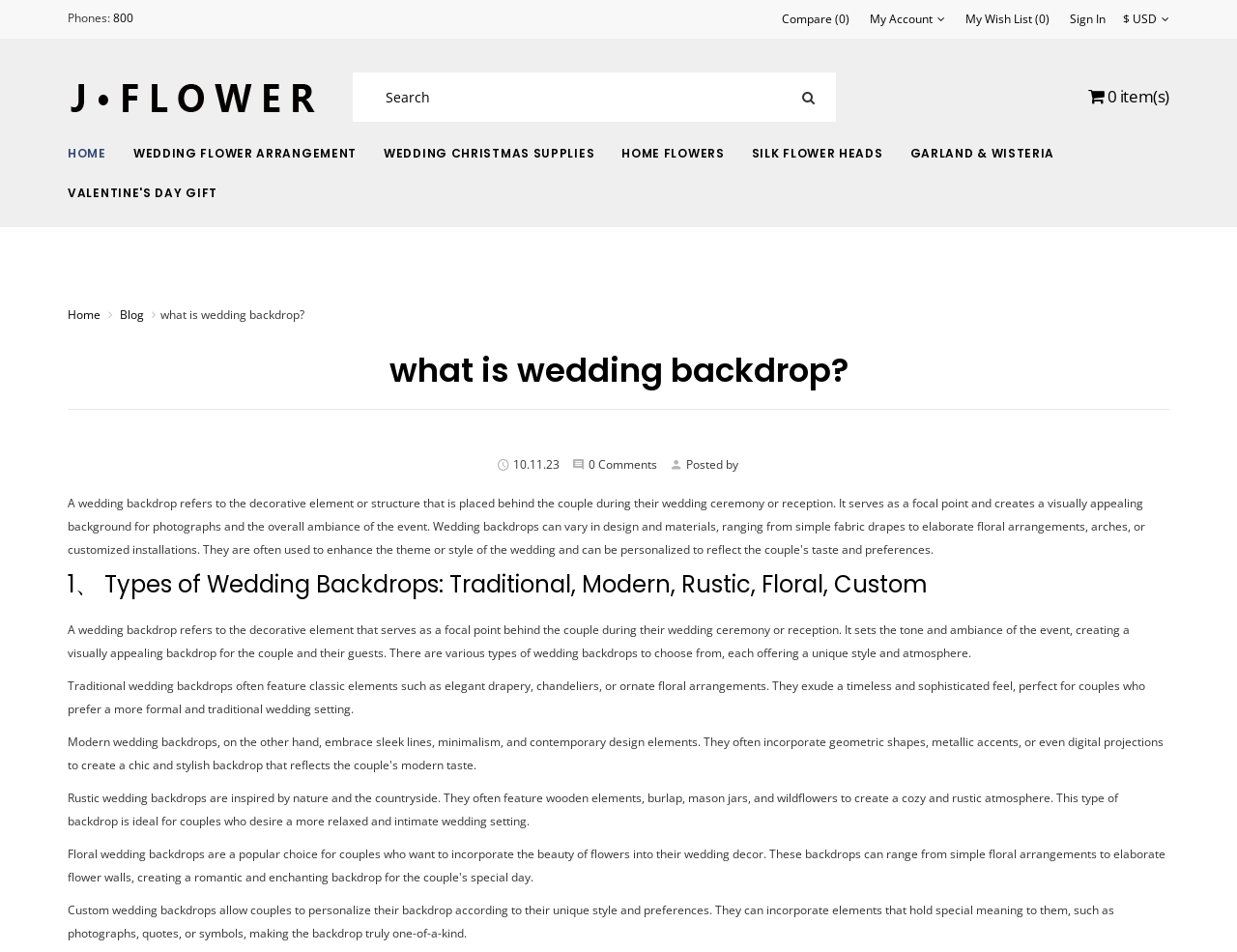What is the main title displayed on this webpage?

what is wedding backdrop?